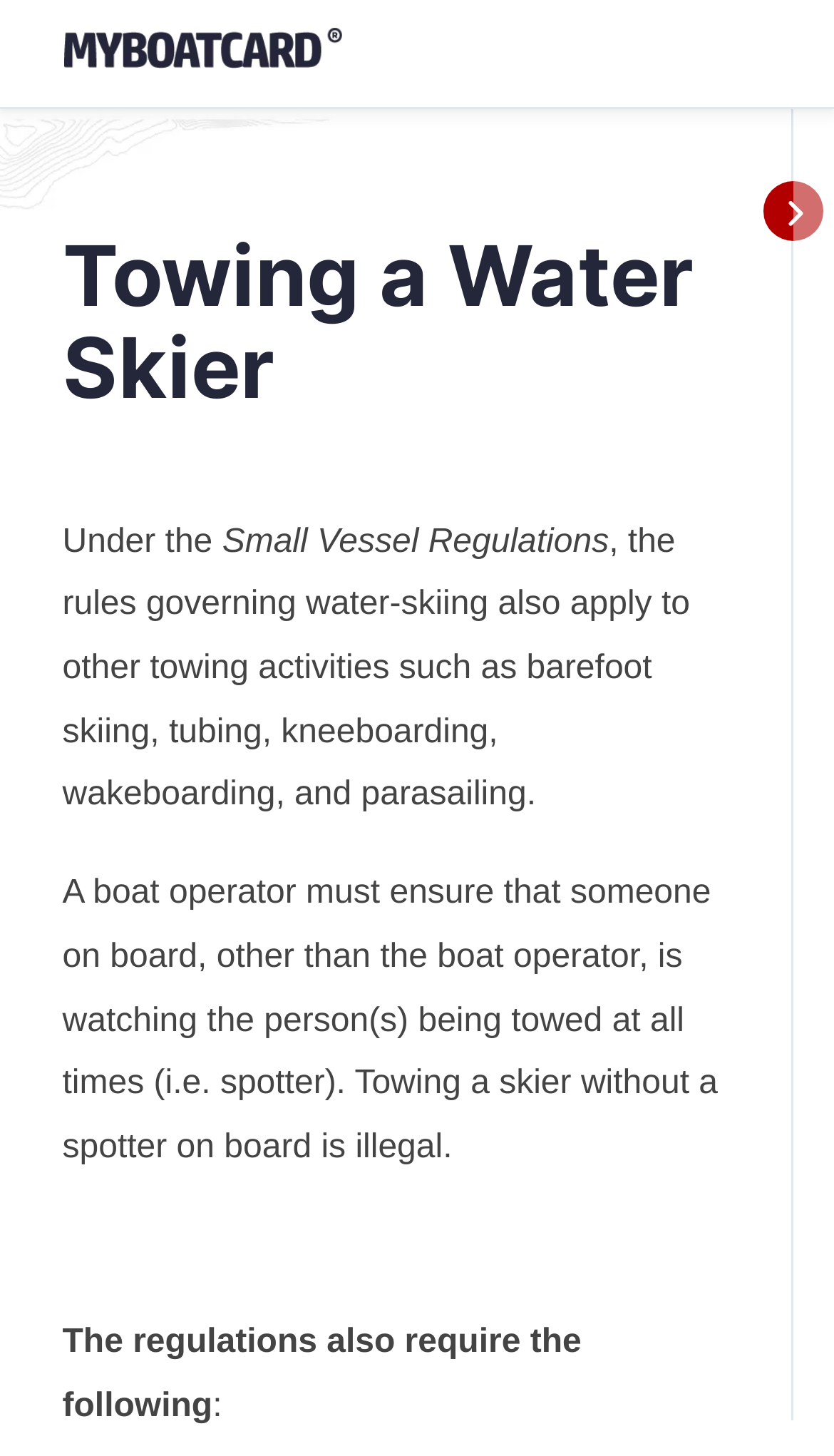What is illegal when towing a skier?
Please provide a detailed and thorough answer to the question.

According to the webpage, towing a skier without a spotter on board is illegal, as it is a requirement under the Small Vessel Regulations.